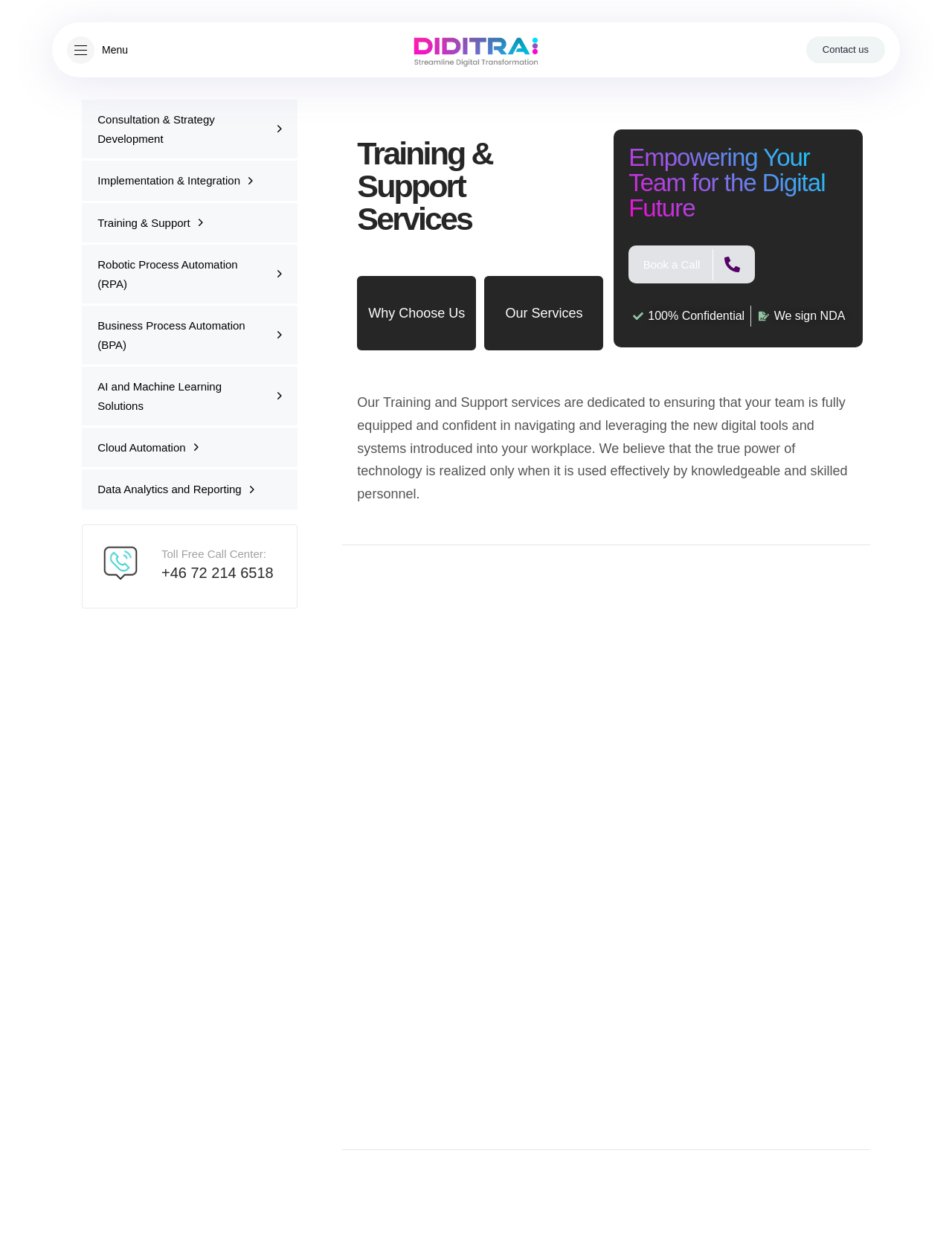Provide the bounding box coordinates for the UI element described in this sentence: "AI and Machine Learning Solutions". The coordinates should be four float values between 0 and 1, i.e., [left, top, right, bottom].

[0.086, 0.302, 0.313, 0.351]